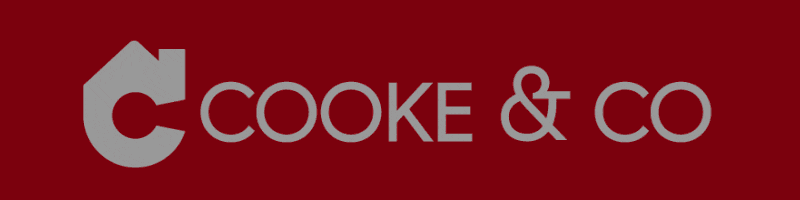Craft a thorough explanation of what is depicted in the image.

The image features the logo of "Cooke & Co," prominently displayed against a rich maroon background. The logo designs a stylized letter "C" that incorporates a house motif, symbolizing real estate or property services. The text "COOKE & CO" appears in a sleek, modern font, emphasizing professionalism and reliability. This logo is likely associated with a company focused on property management, real estate, or a related industry, conveying a sense of trust and quality in its branding.